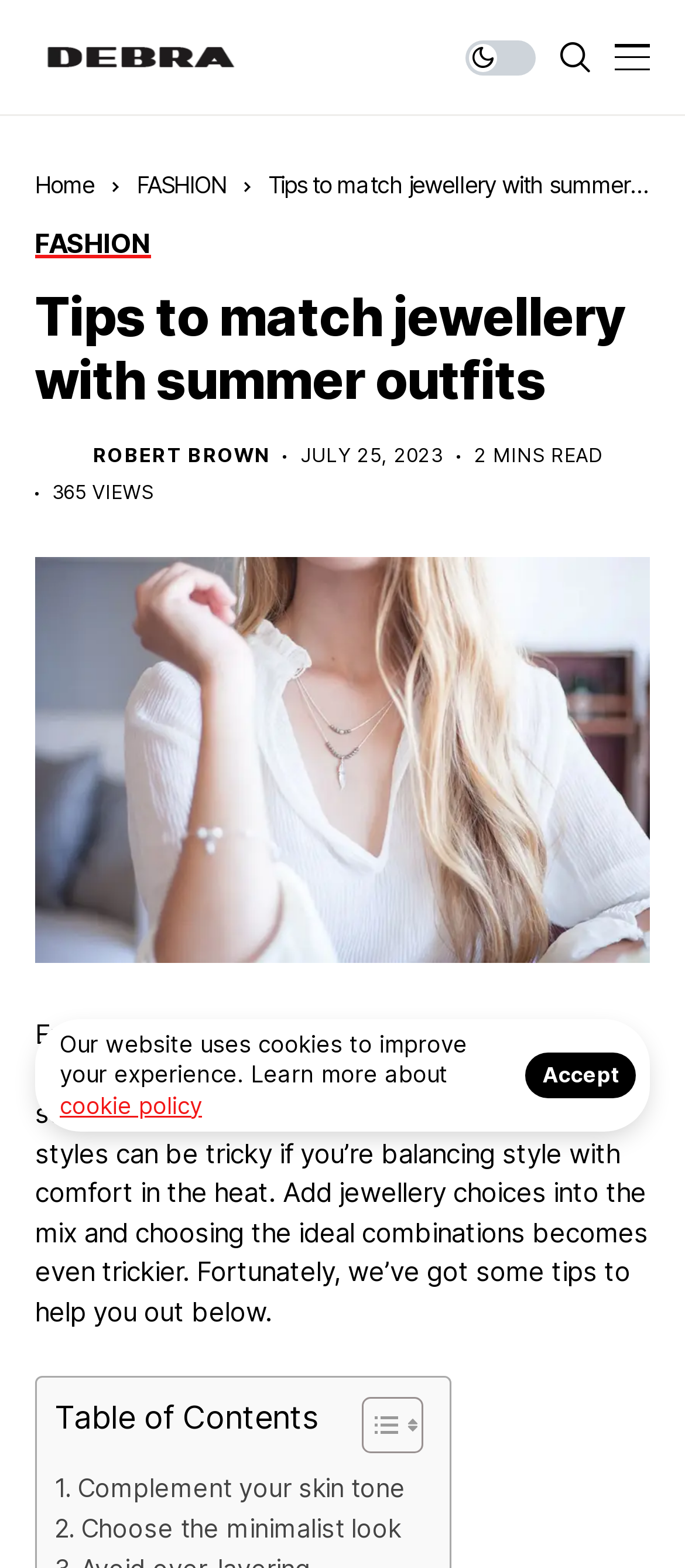What is the purpose of the table of contents?
Look at the screenshot and provide an in-depth answer.

The table of contents is typically used to help readers navigate the article and find specific sections or topics of interest. In this case, the table of contents is located below the introductory paragraph and provides links to different sections of the article.